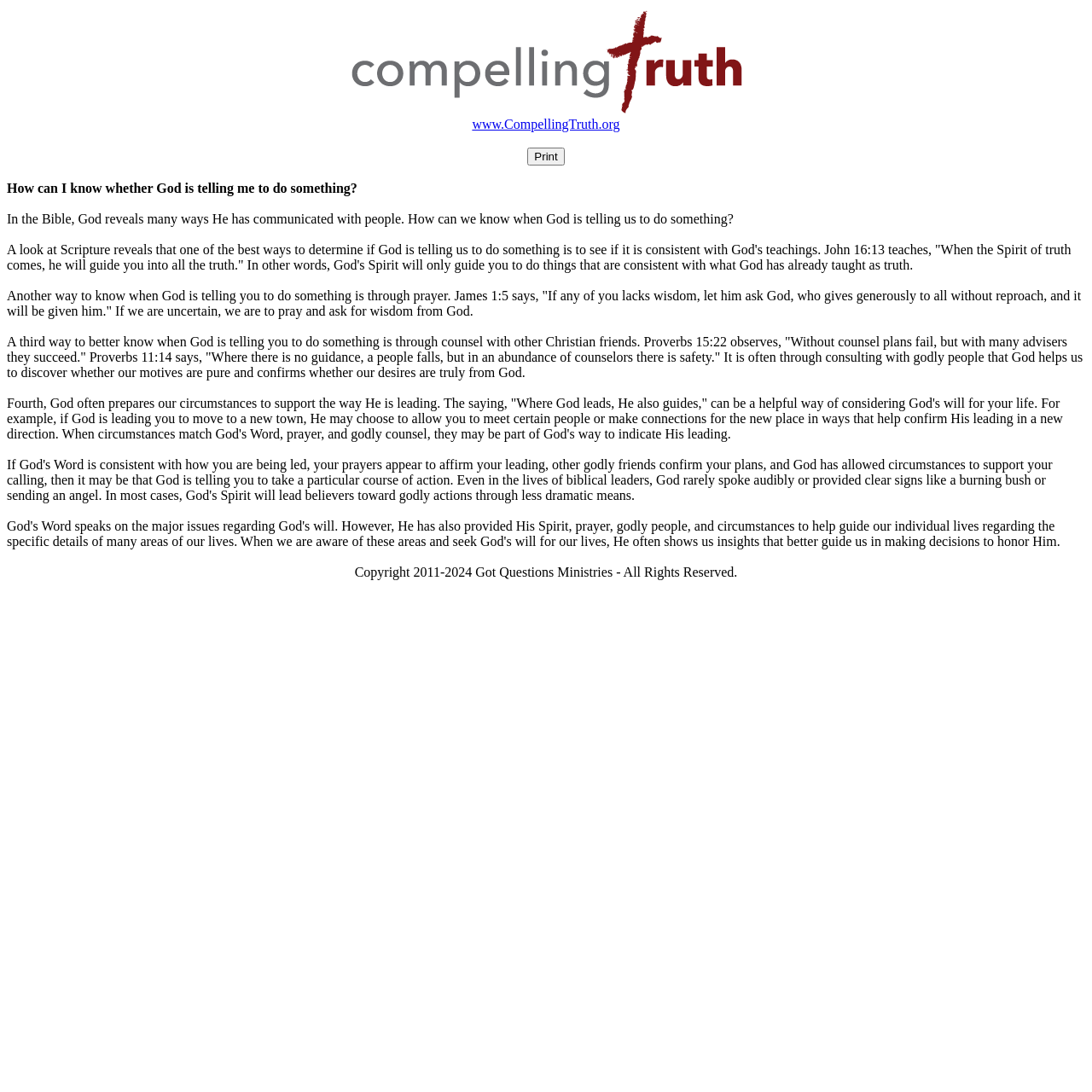Identify the bounding box coordinates for the UI element mentioned here: "Education". Provide the coordinates as four float values between 0 and 1, i.e., [left, top, right, bottom].

None